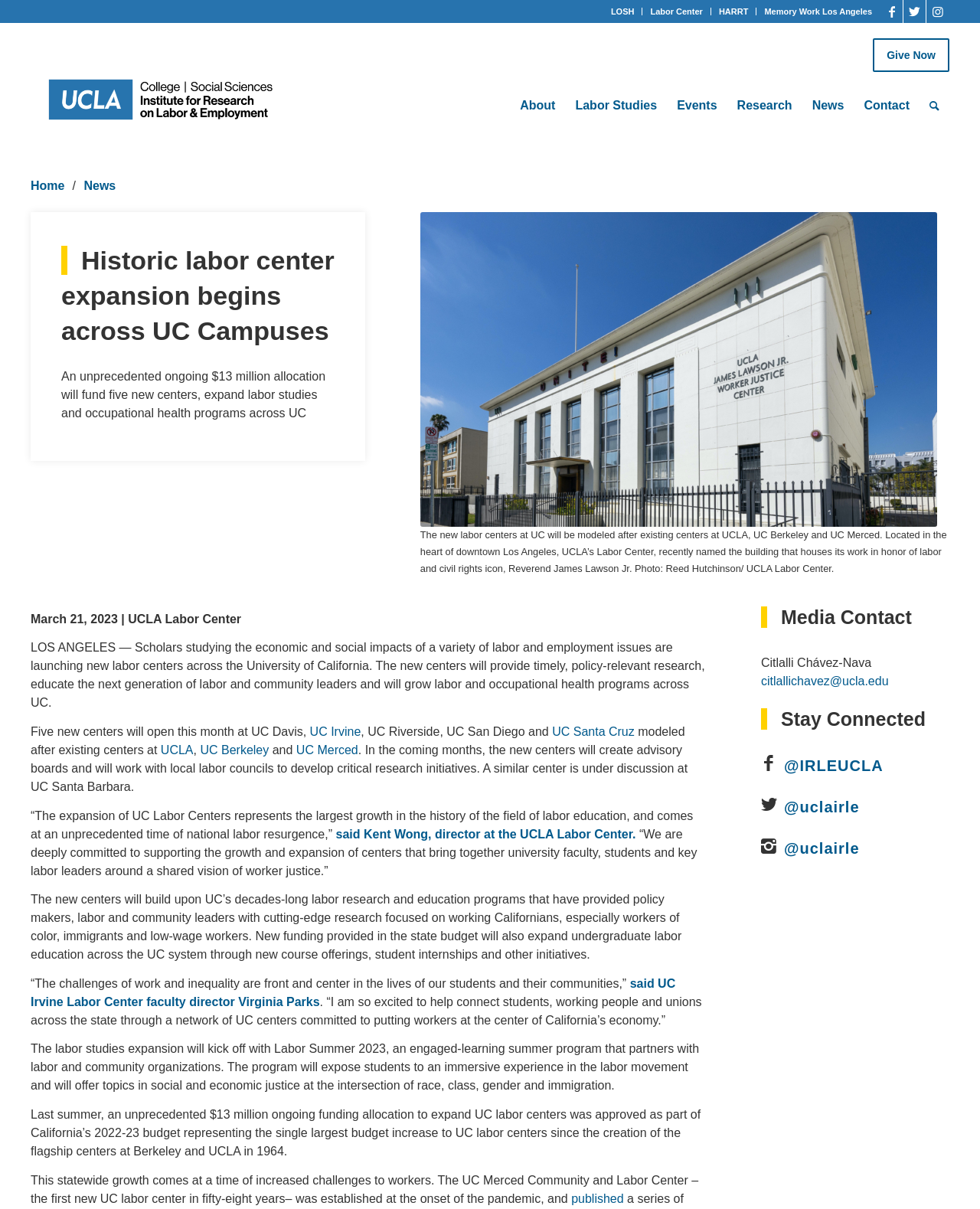How many social media links are there?
Use the information from the image to give a detailed answer to the question.

I counted the number of social media links at the top of the webpage, which are 'Link to Facebook', 'Link to Twitter', and 'Link to Instagram'.